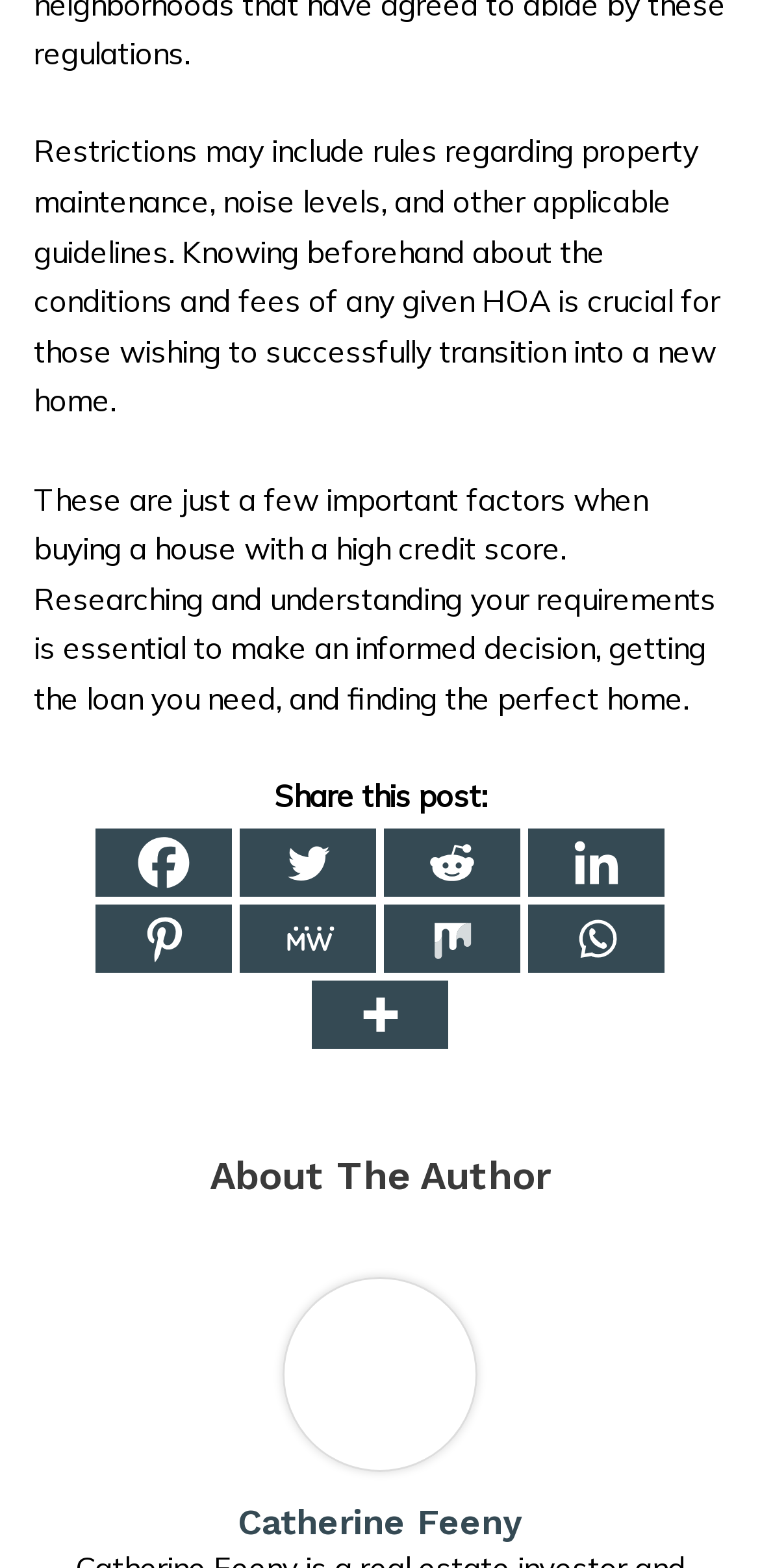Please locate the bounding box coordinates of the element's region that needs to be clicked to follow the instruction: "Share this post on Twitter". The bounding box coordinates should be provided as four float numbers between 0 and 1, i.e., [left, top, right, bottom].

[0.315, 0.528, 0.495, 0.572]